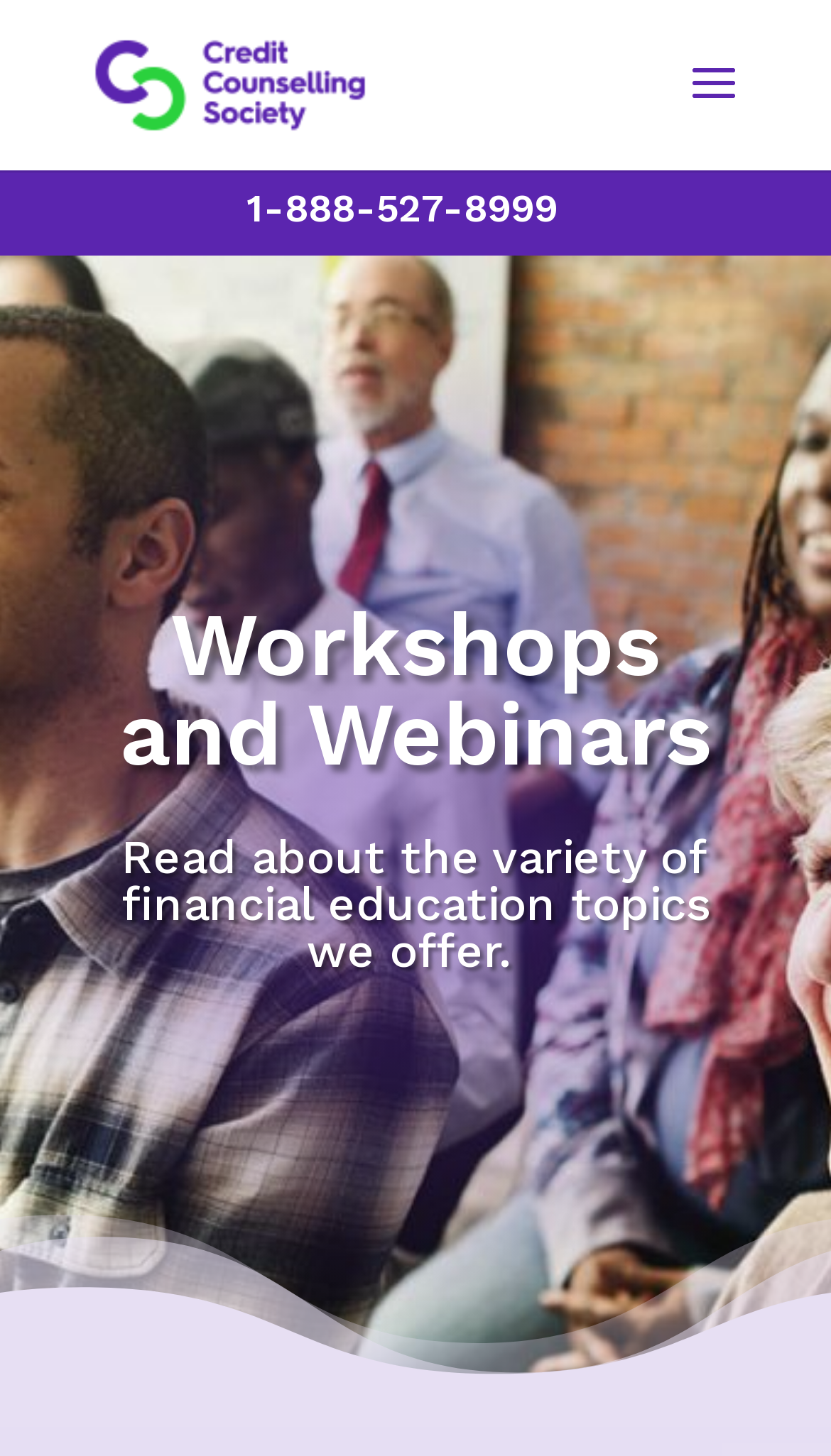Can you look at the image and give a comprehensive answer to the question:
What type of content is offered by the organization?

I found the type of content offered by the organization by looking at the static text element with the text 'Read about the variety of financial education topics we offer.' which has a bounding box coordinate of [0.146, 0.57, 0.854, 0.671].